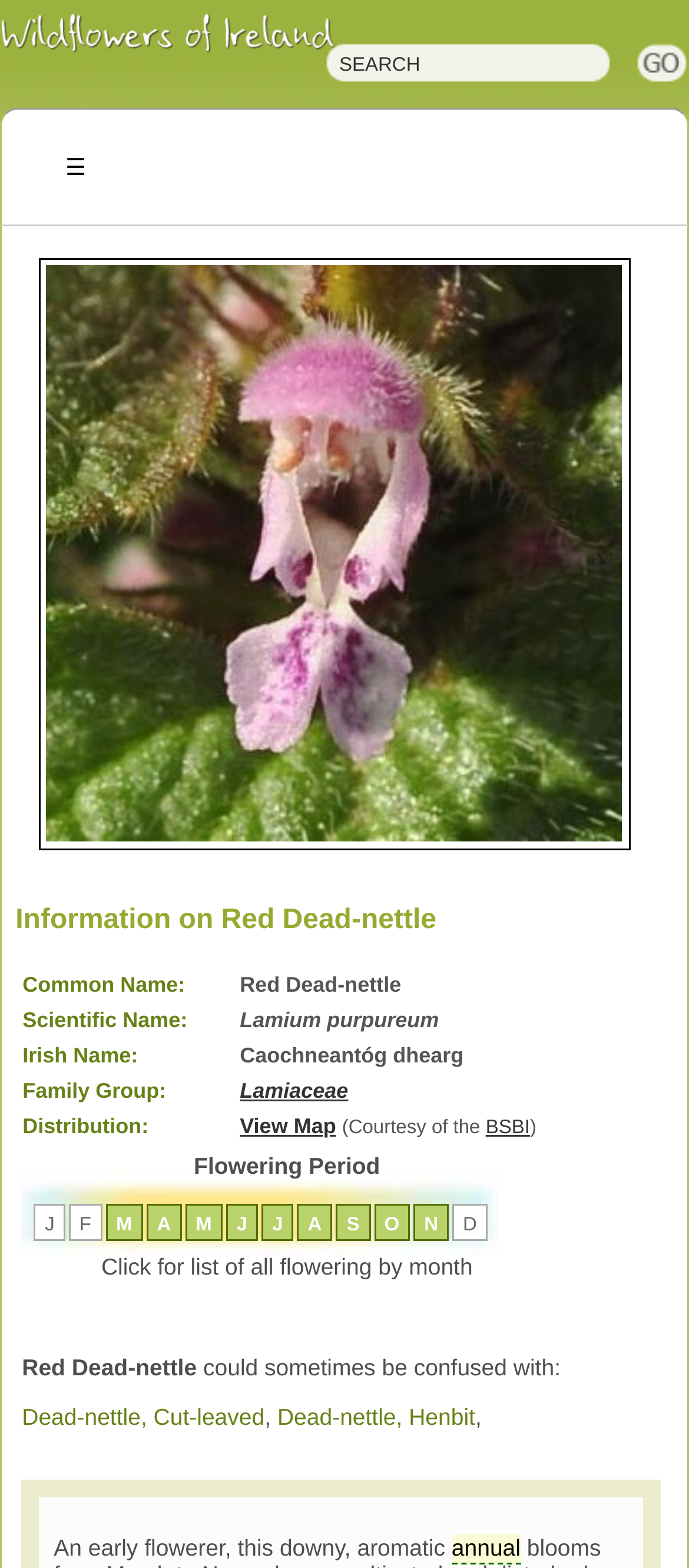Identify the bounding box for the UI element that is described as follows: "input value="SEARCH" name="search" value="SEARCH"".

[0.467, 0.024, 0.851, 0.052]